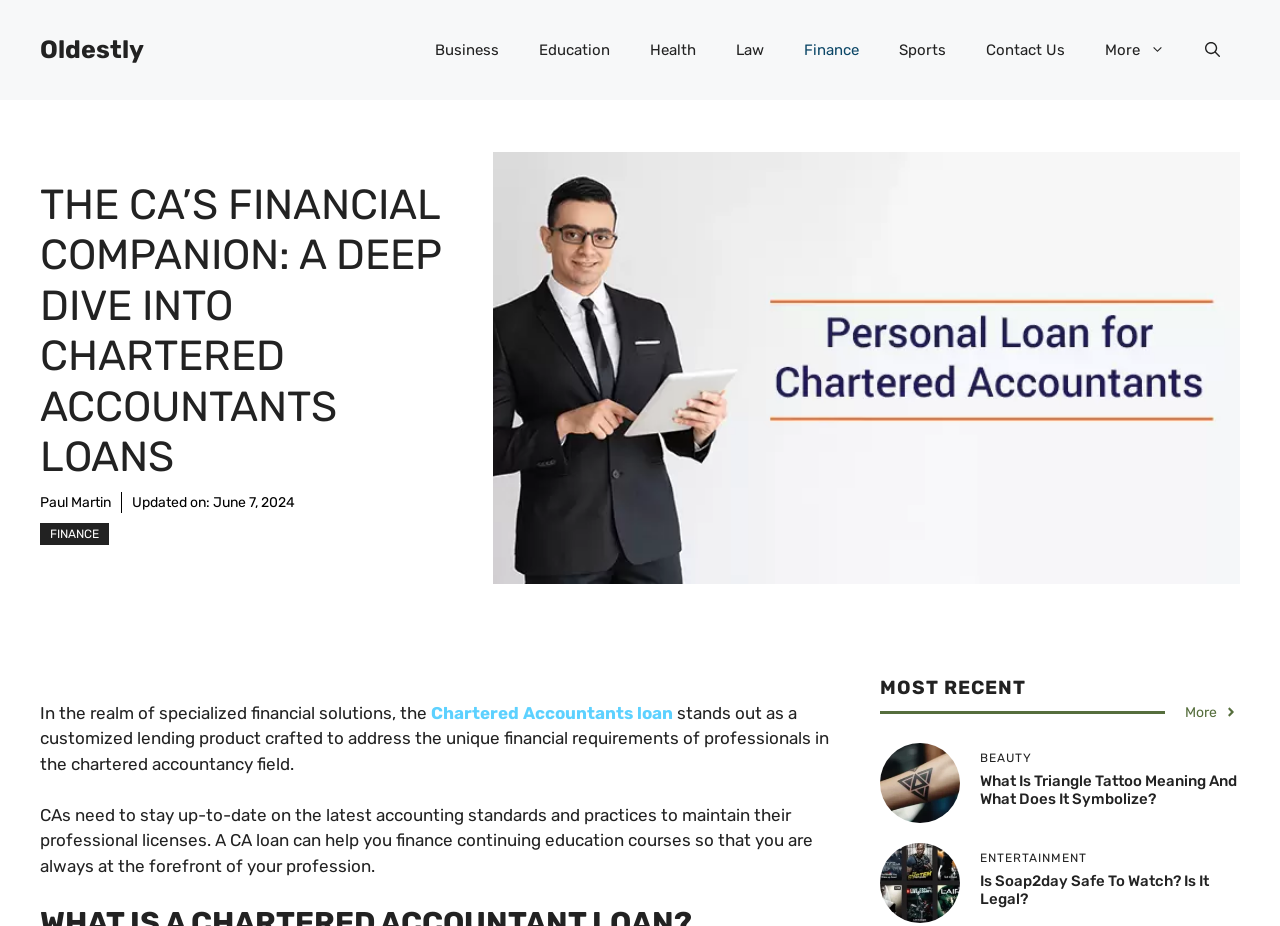Please locate the bounding box coordinates for the element that should be clicked to achieve the following instruction: "Open the search". Ensure the coordinates are given as four float numbers between 0 and 1, i.e., [left, top, right, bottom].

[0.926, 0.022, 0.969, 0.086]